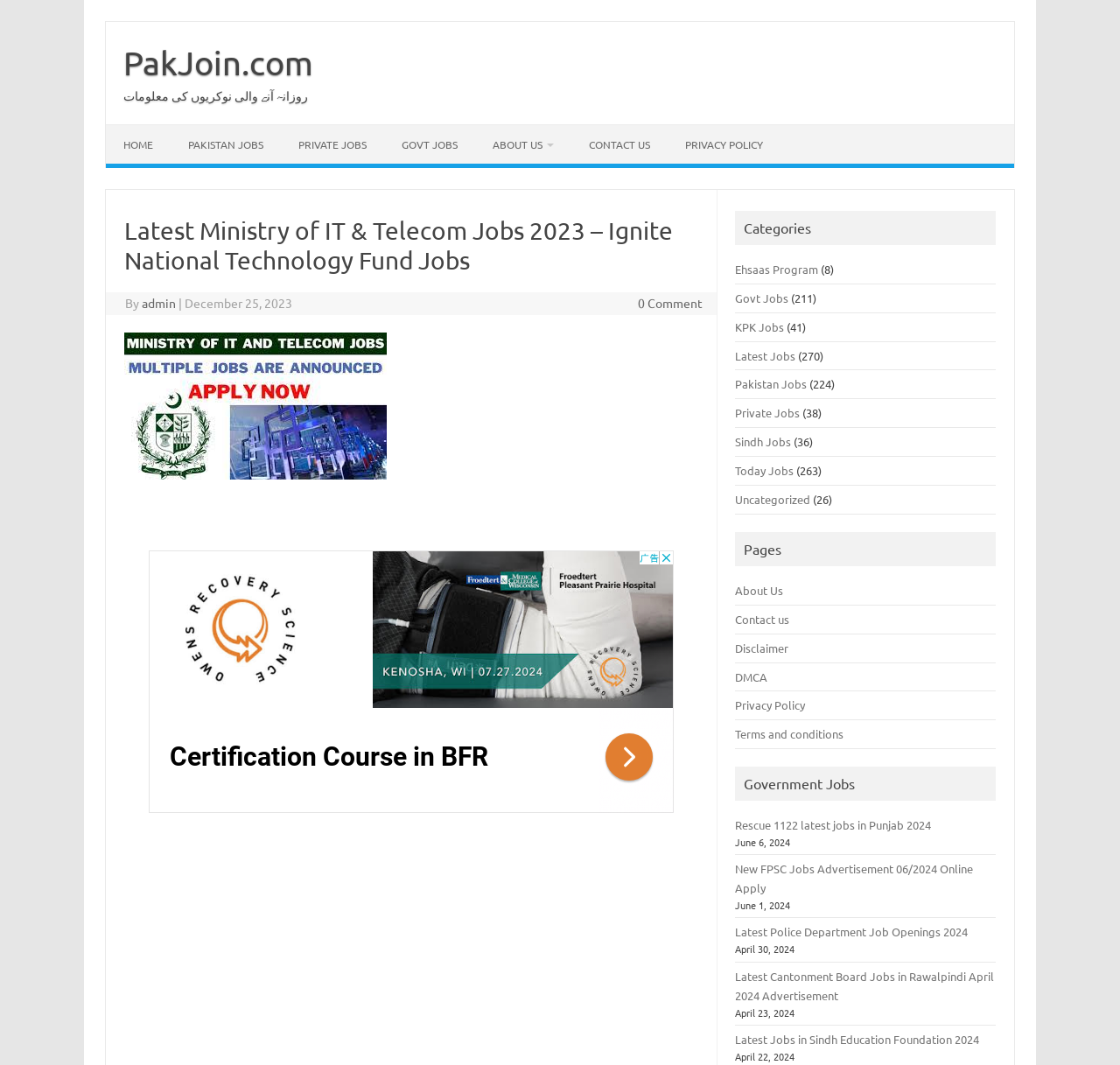Can you find and generate the webpage's heading?

Latest Ministry of IT & Telecom Jobs 2023 – Ignite National Technology Fund Jobs